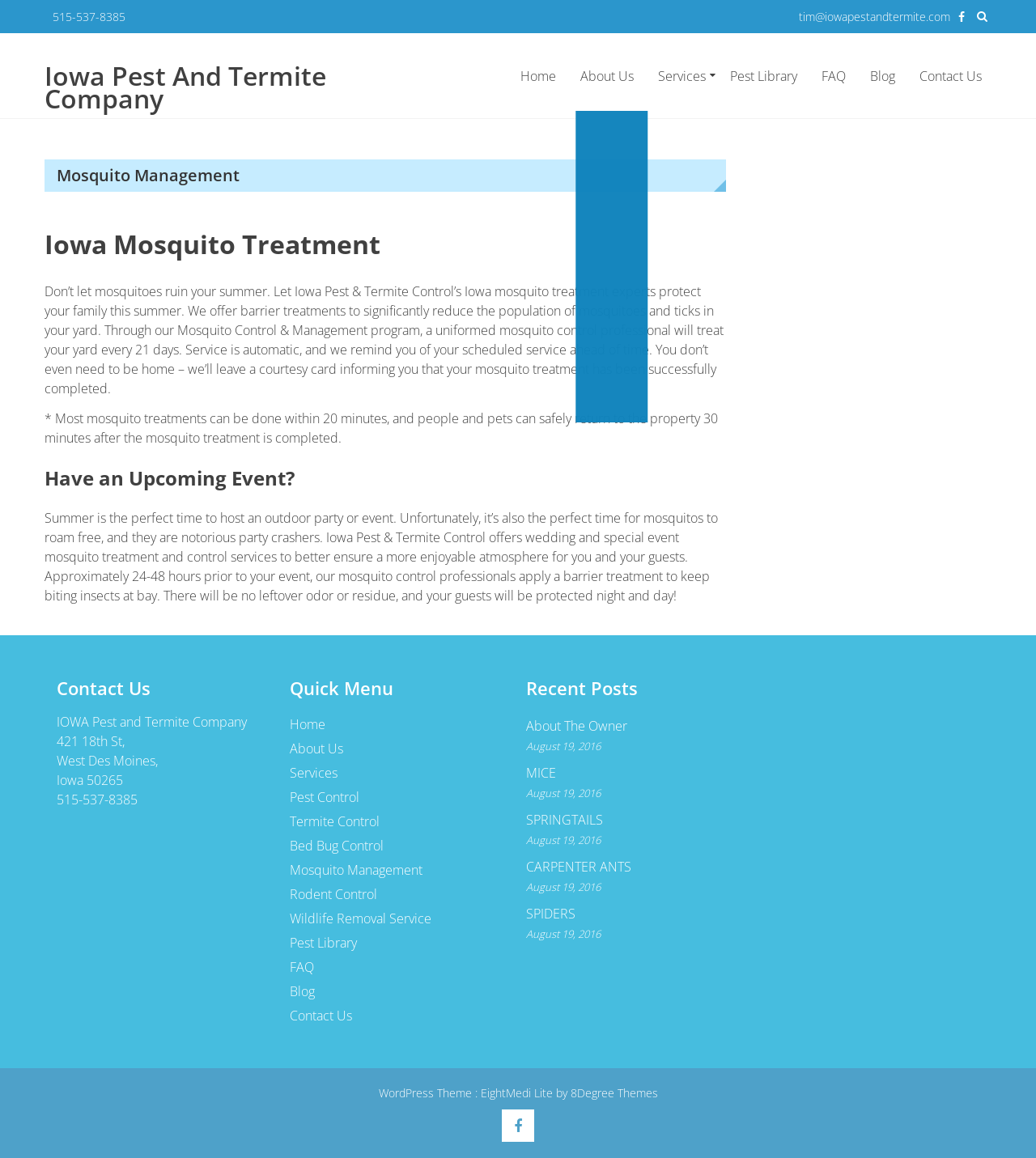Locate the bounding box coordinates of the clickable area needed to fulfill the instruction: "Read the 'Recent Posts' section".

[0.508, 0.584, 0.709, 0.605]